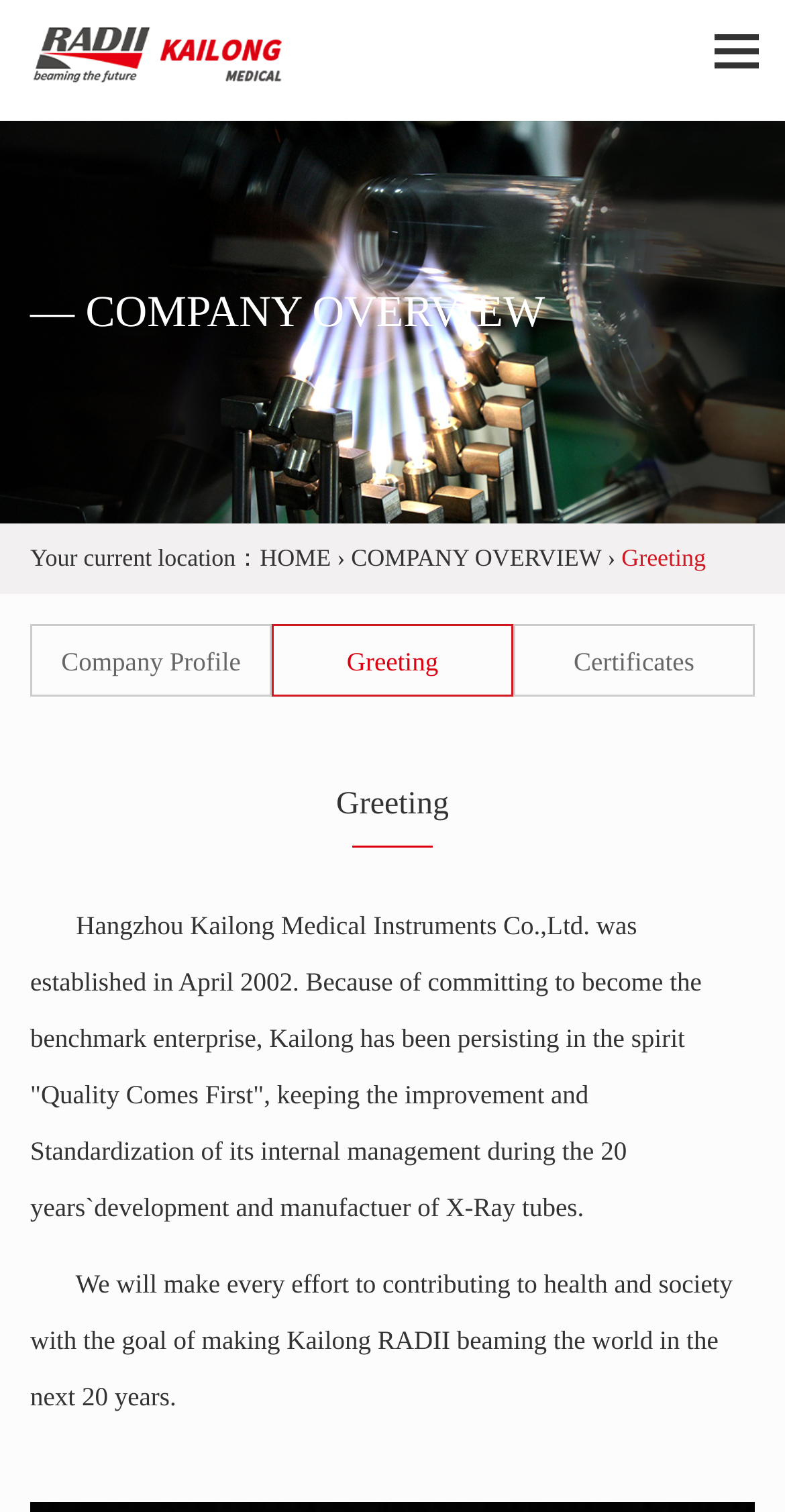What is the company name?
Respond with a short answer, either a single word or a phrase, based on the image.

Hangzhou Kailong Medical Equipment Co. LTD